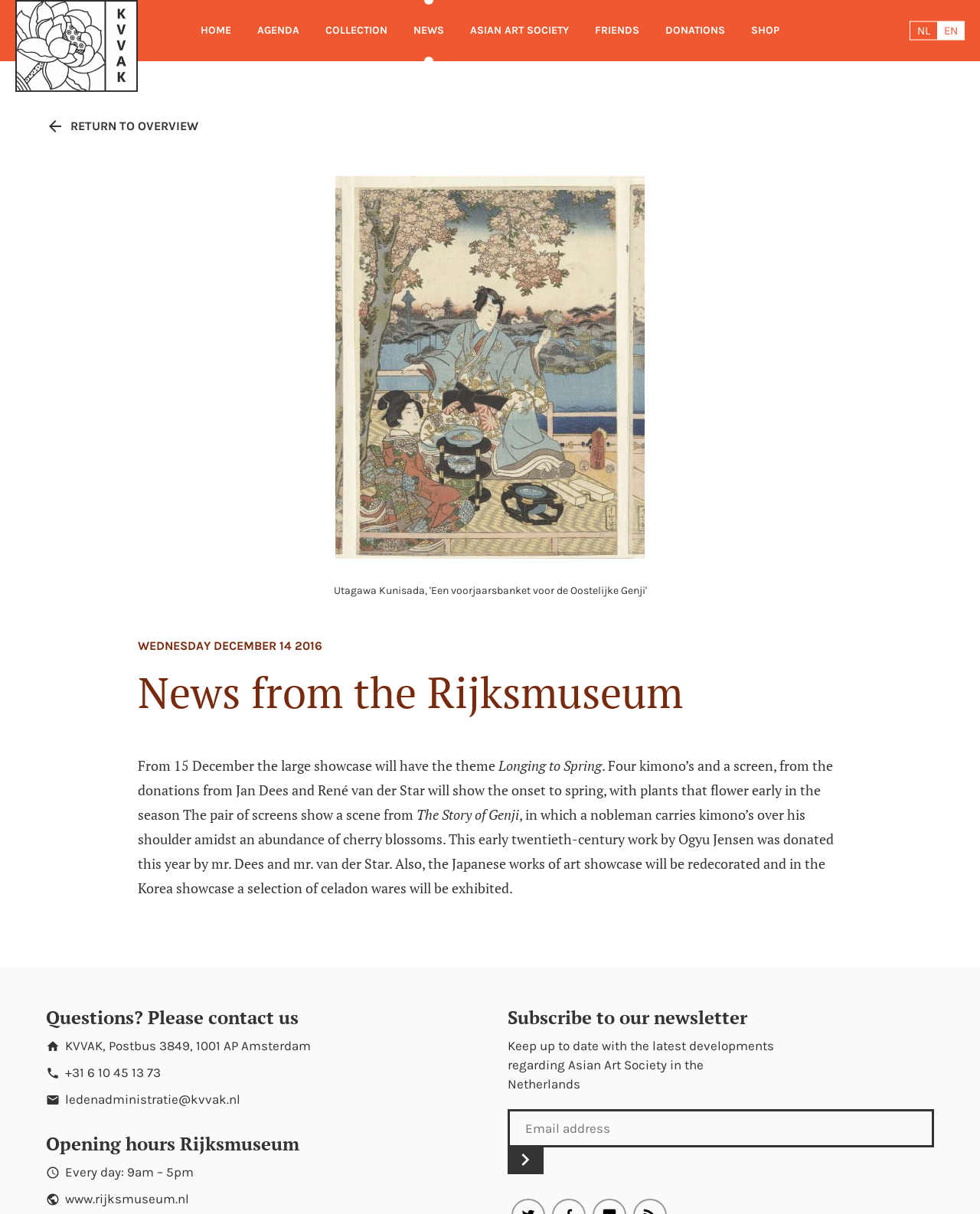Identify the primary heading of the webpage and provide its text.

News from the Rijksmuseum